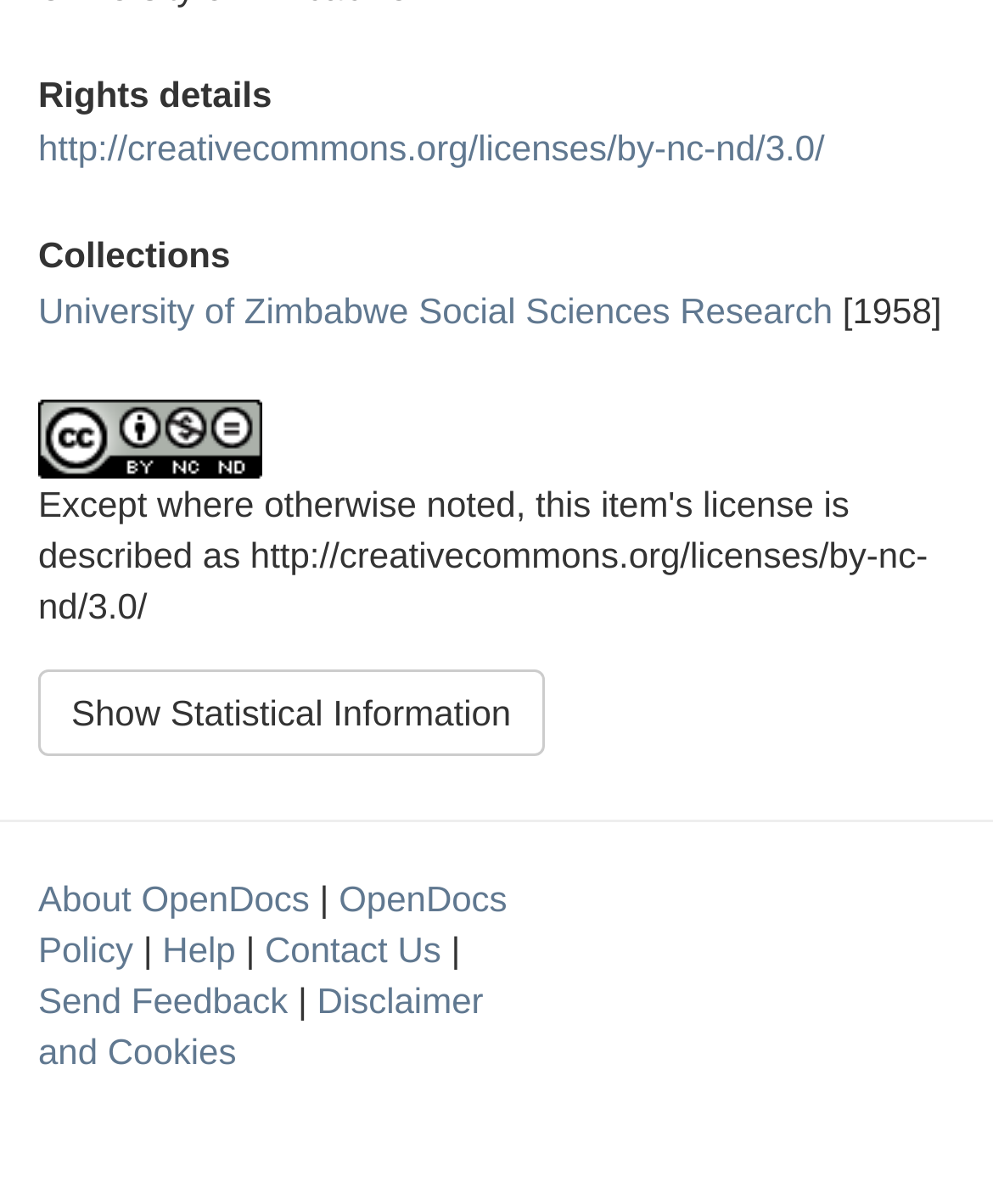Show me the bounding box coordinates of the clickable region to achieve the task as per the instruction: "Visit University of Zimbabwe Social Sciences Research".

[0.038, 0.24, 0.839, 0.274]